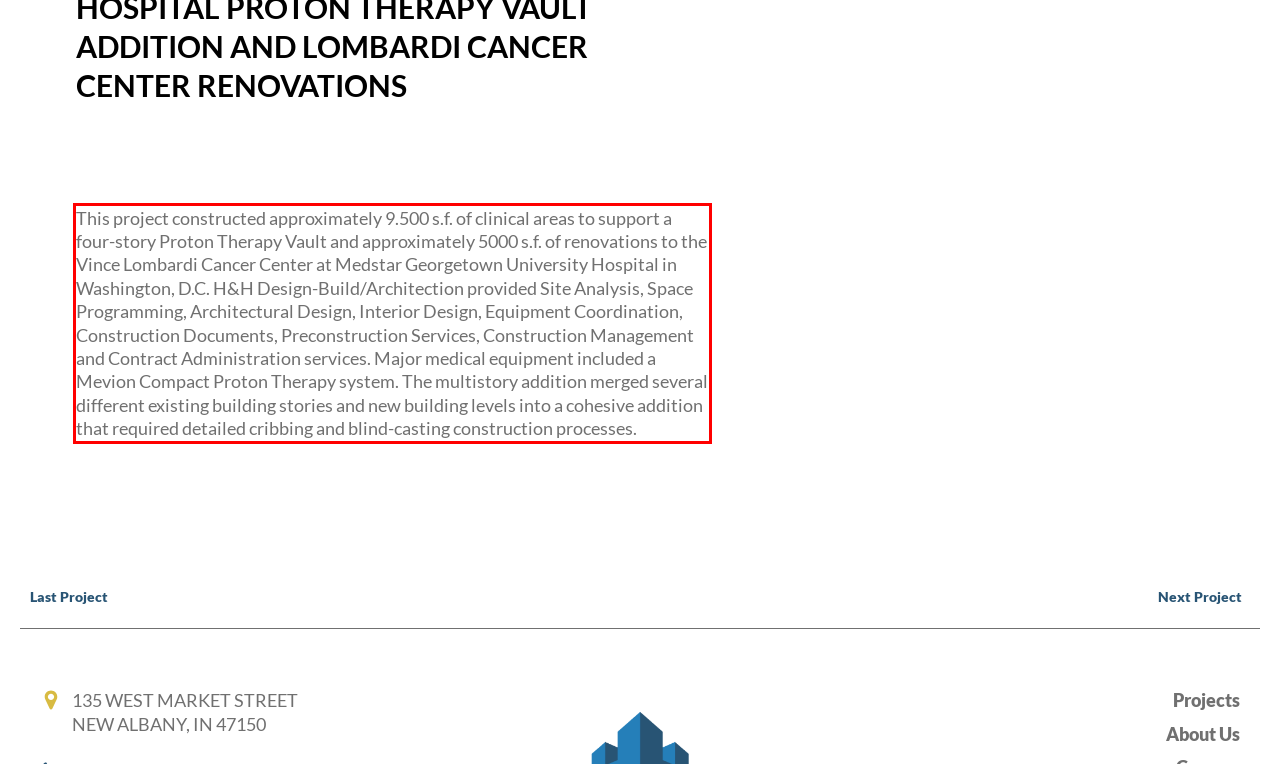Analyze the red bounding box in the provided webpage screenshot and generate the text content contained within.

This project constructed approximately 9.500 s.f. of clinical areas to support a four-story Proton Therapy Vault and approximately 5000 s.f. of renovations to the Vince Lombardi Cancer Center at Medstar Georgetown University Hospital in Washington, D.C. H&H Design-Build/Architection provided Site Analysis, Space Programming, Architectural Design, Interior Design, Equipment Coordination, Construction Documents, Preconstruction Services, Construction Management and Contract Administration services. Major medical equipment included a Mevion Compact Proton Therapy system. The multistory addition merged several different existing building stories and new building levels into a cohesive addition that required detailed cribbing and blind-casting construction processes.